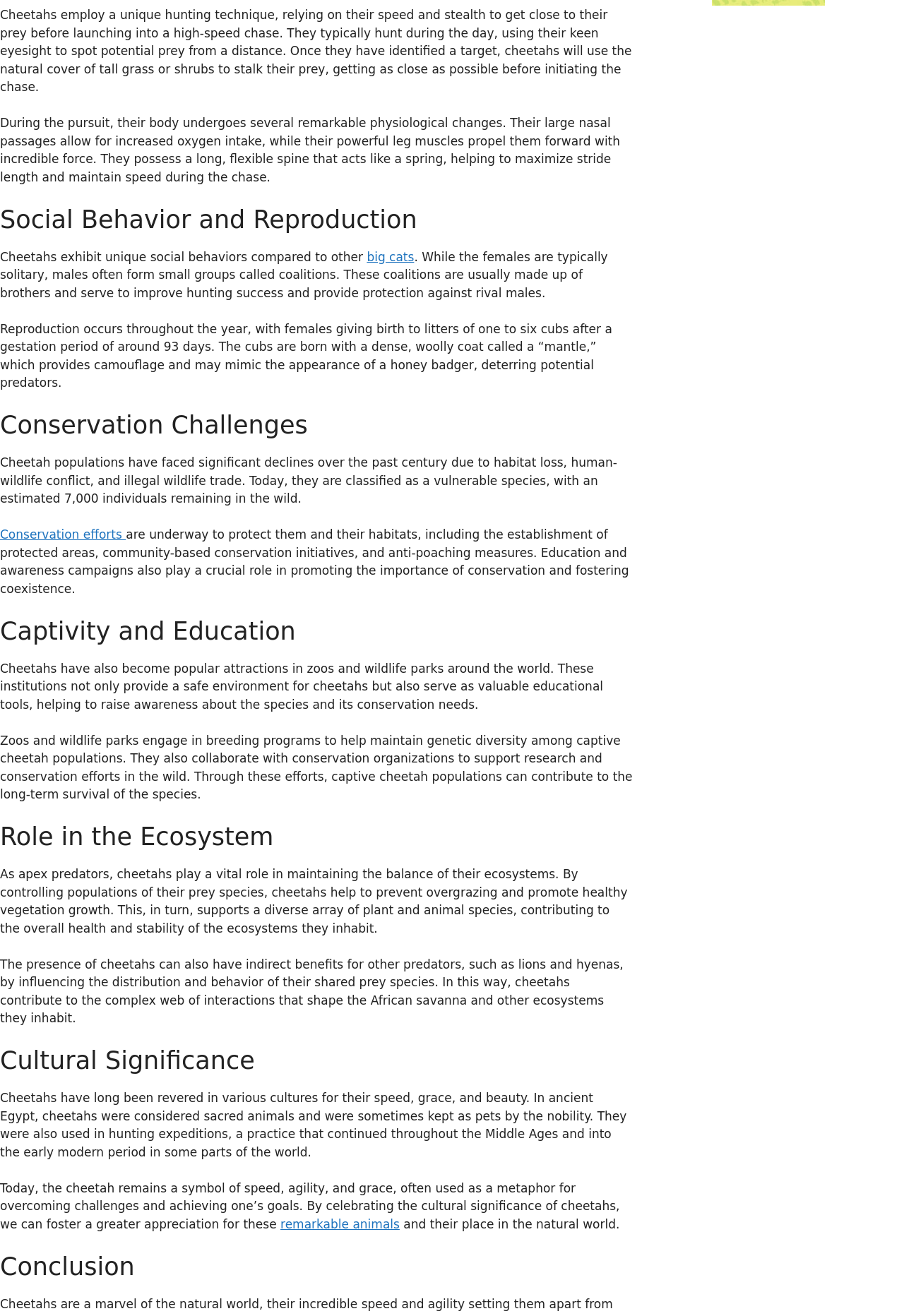What is a symbol of speed, agility, and grace?
Answer the question with as much detail as you can, using the image as a reference.

The webpage states that cheetahs have long been revered in various cultures for their speed, grace, and beauty, and today, they remain a symbol of speed, agility, and grace, often used as a metaphor for overcoming challenges and achieving one's goals. This is mentioned in the section about cultural significance.